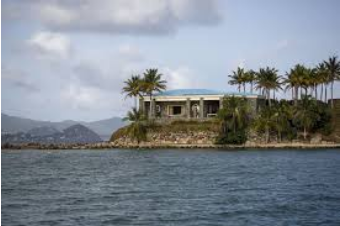Give a thorough explanation of the elements present in the image.

The image depicts a secluded island featuring a prominent structure surrounded by lush palm trees, with the tranquil waters in the foreground. This island is associated with Jeffrey Epstein, a figure notorious for his connections to serious allegations of intimate abuses and trafficking. Recently, documents have been released revealing visitors to this private island and their involvement in various scandals. The image serves as a visual representation of the "Epstein list," which names prominent individuals who have allegedly frequented the island, drawing public attention and outrage. The backdrop of the island, coupled with its ominous history, evokes a sense of intrigue and concern regarding the events that unfolded in its secluded vicinity.